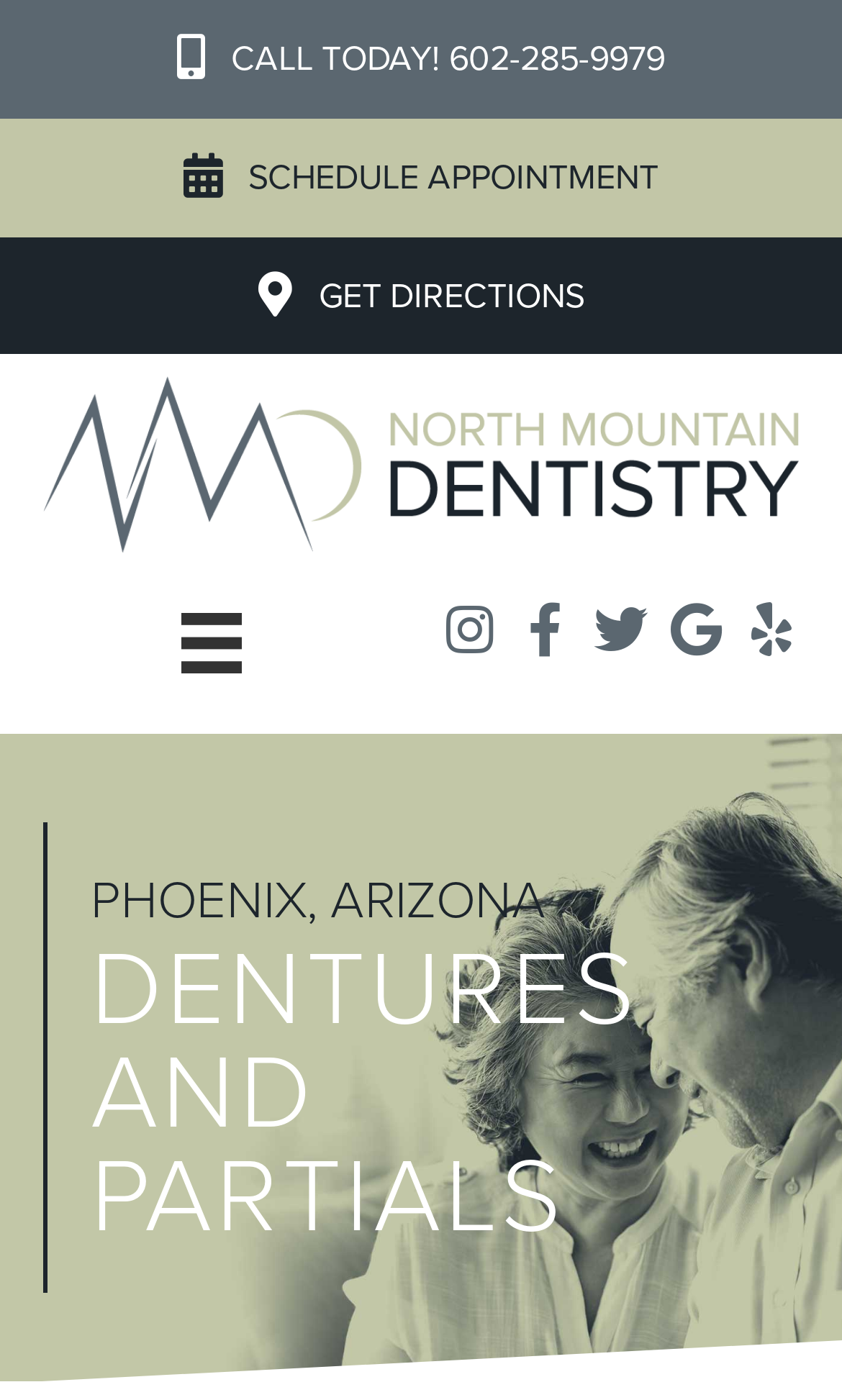Identify and provide the text of the main header on the webpage.

DENTURES
AND PARTIALS